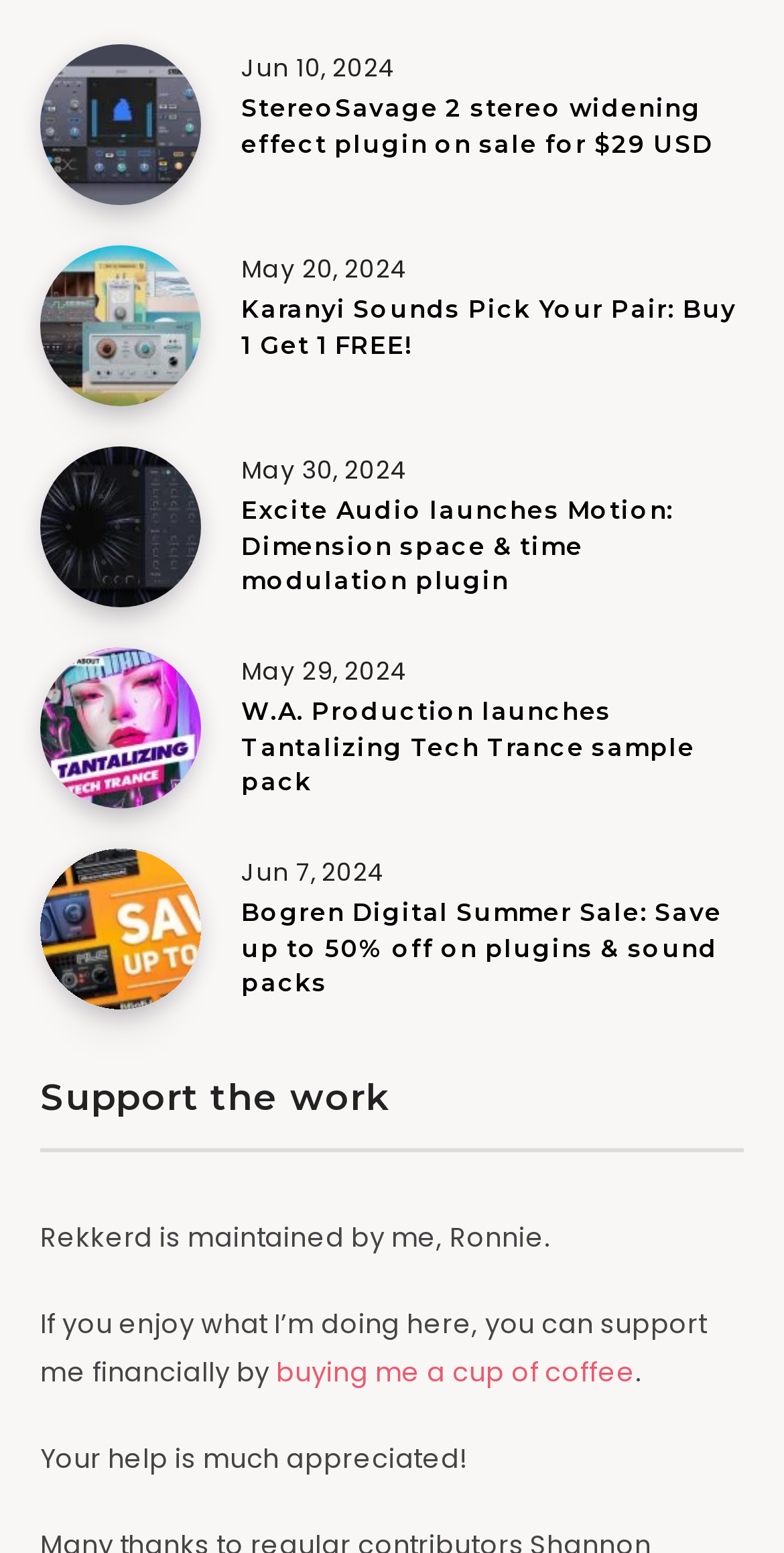What is the date of the latest article?
Please use the visual content to give a single word or phrase answer.

Jun 10, 2024